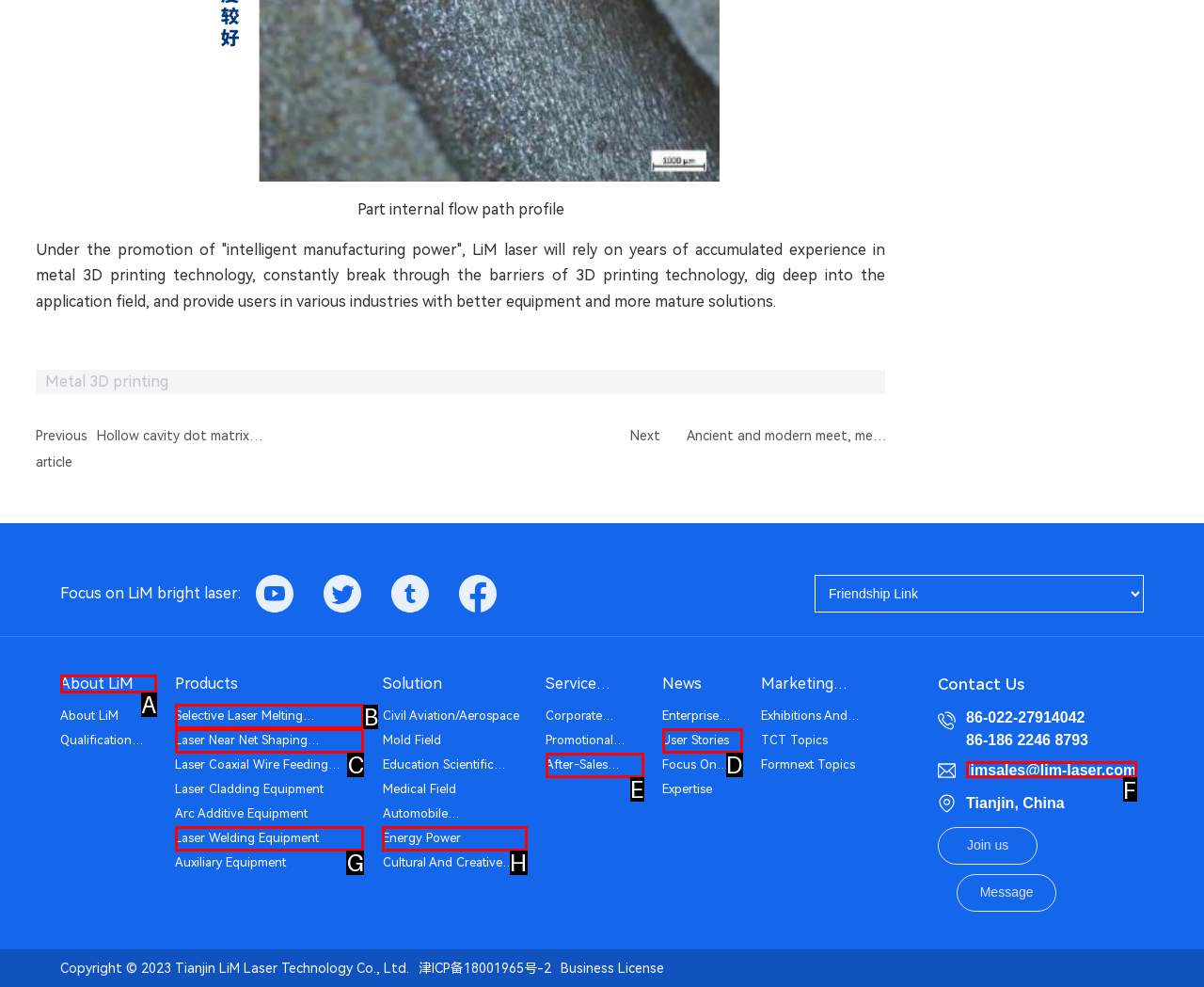Identify the correct UI element to click on to achieve the task: Click on 'About LiM'. Provide the letter of the appropriate element directly from the available choices.

A